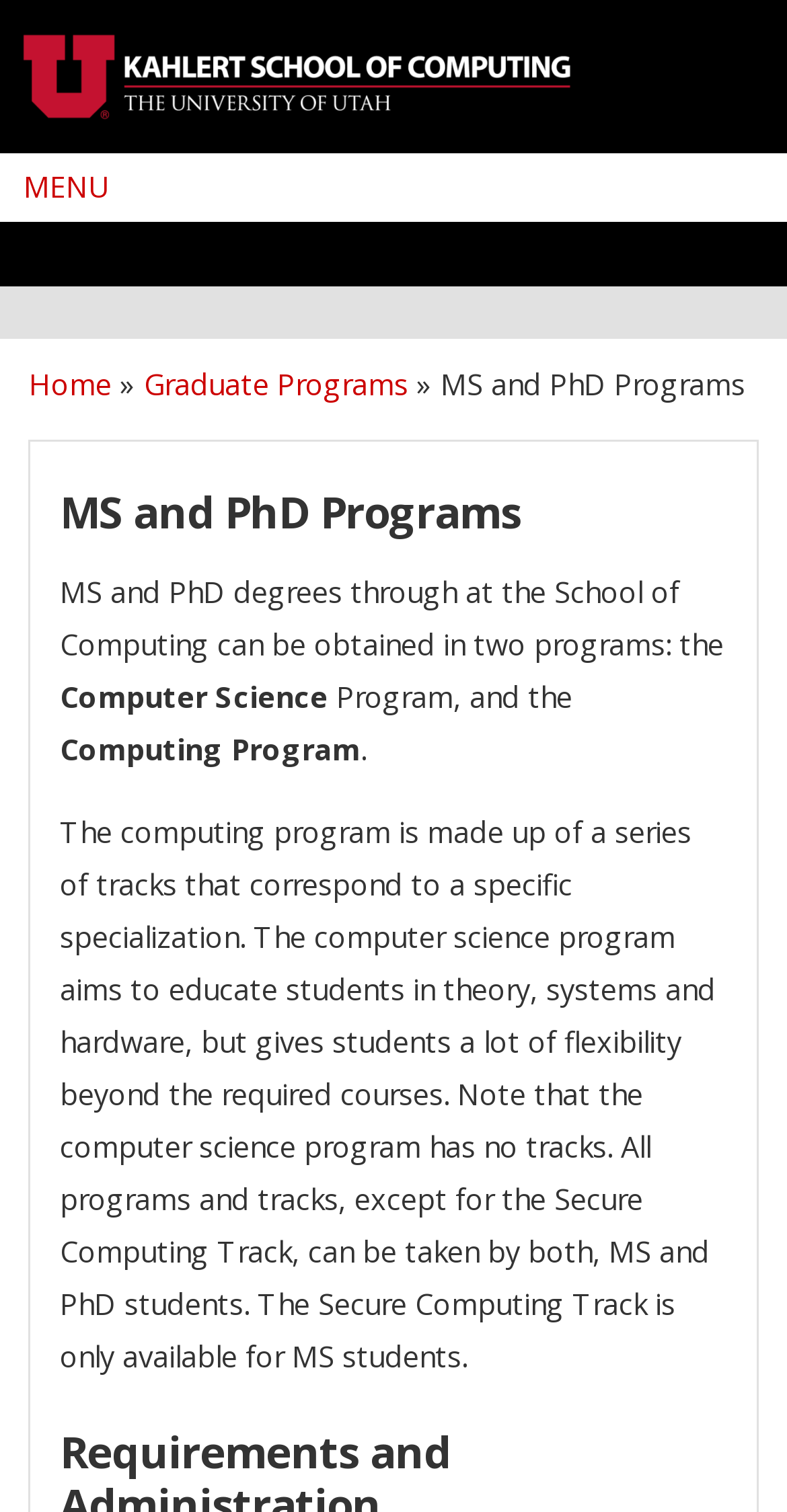What is the Computing Program composed of?
Provide a comprehensive and detailed answer to the question.

According to the webpage, the Computing Program is made up of a series of tracks that correspond to a specific specialization, which provides flexibility to students beyond the required courses.